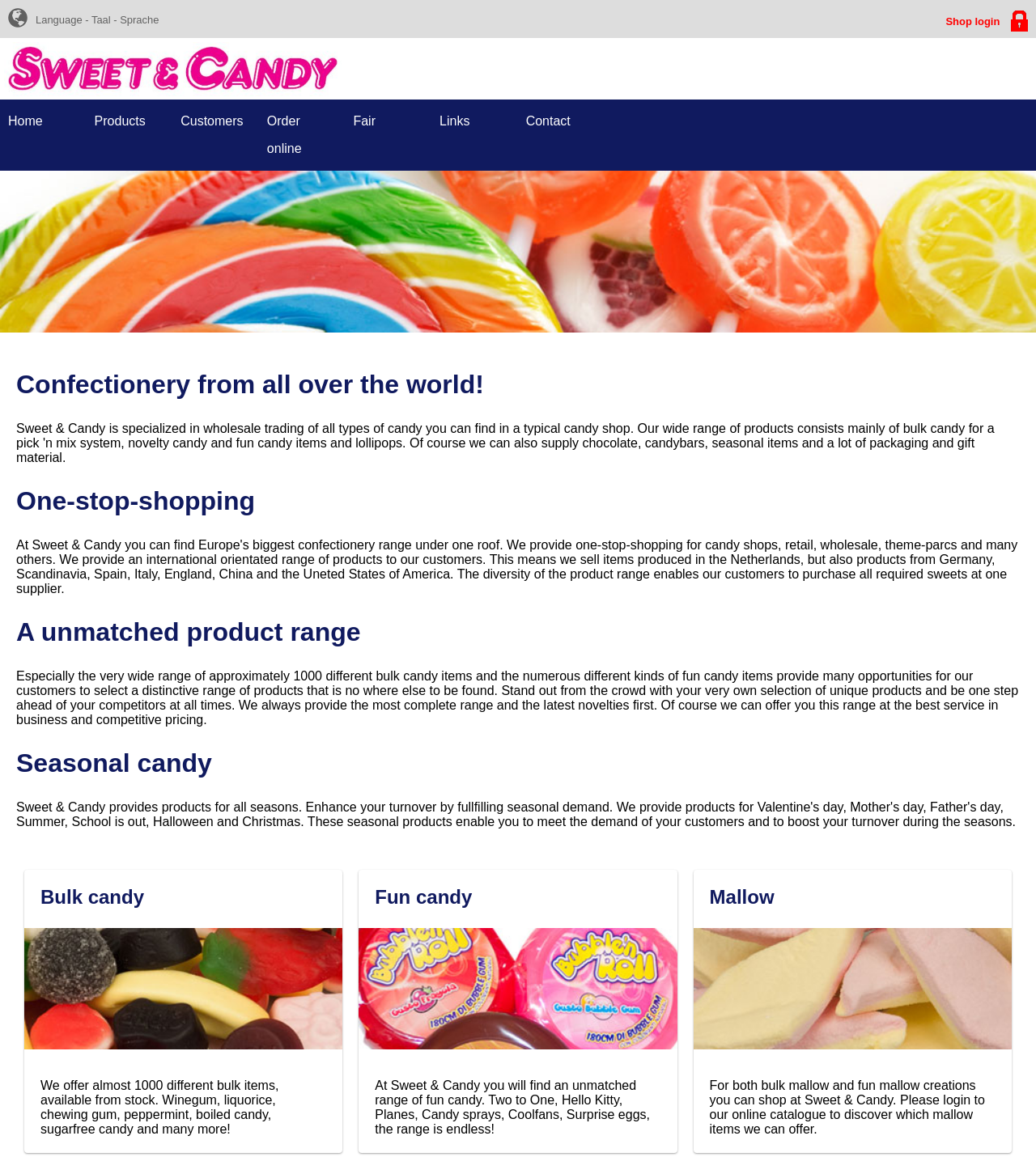What is the benefit of shopping on this website?
Look at the image and answer the question with a single word or phrase.

Stand out from the crowd